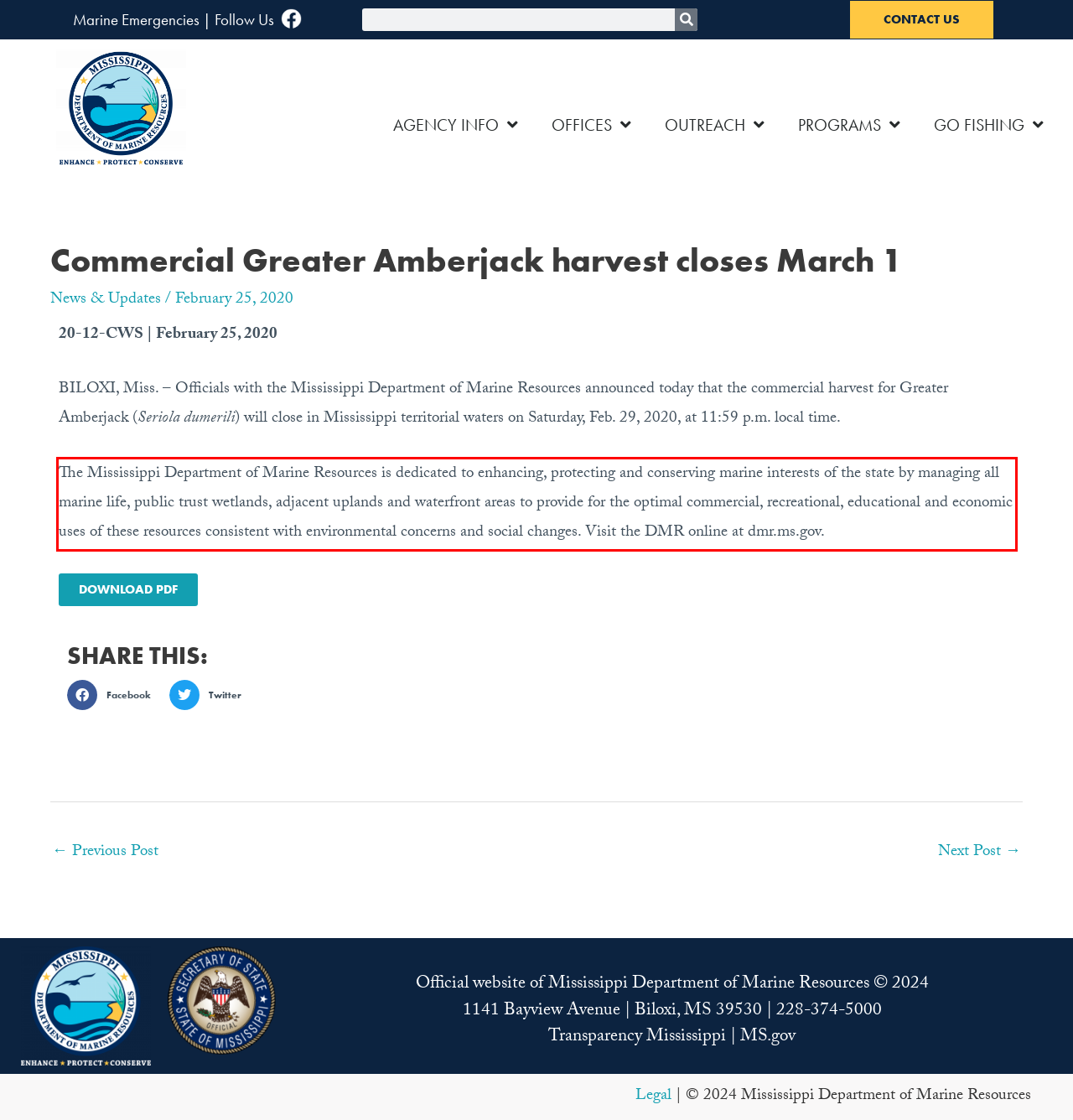Given a webpage screenshot, identify the text inside the red bounding box using OCR and extract it.

The Mississippi Department of Marine Resources is dedicated to enhancing, protecting and conserving marine interests of the state by managing all marine life, public trust wetlands, adjacent uplands and waterfront areas to provide for the optimal commercial, recreational, educational and economic uses of these resources consistent with environmental concerns and social changes. Visit the DMR online at dmr.ms.gov.